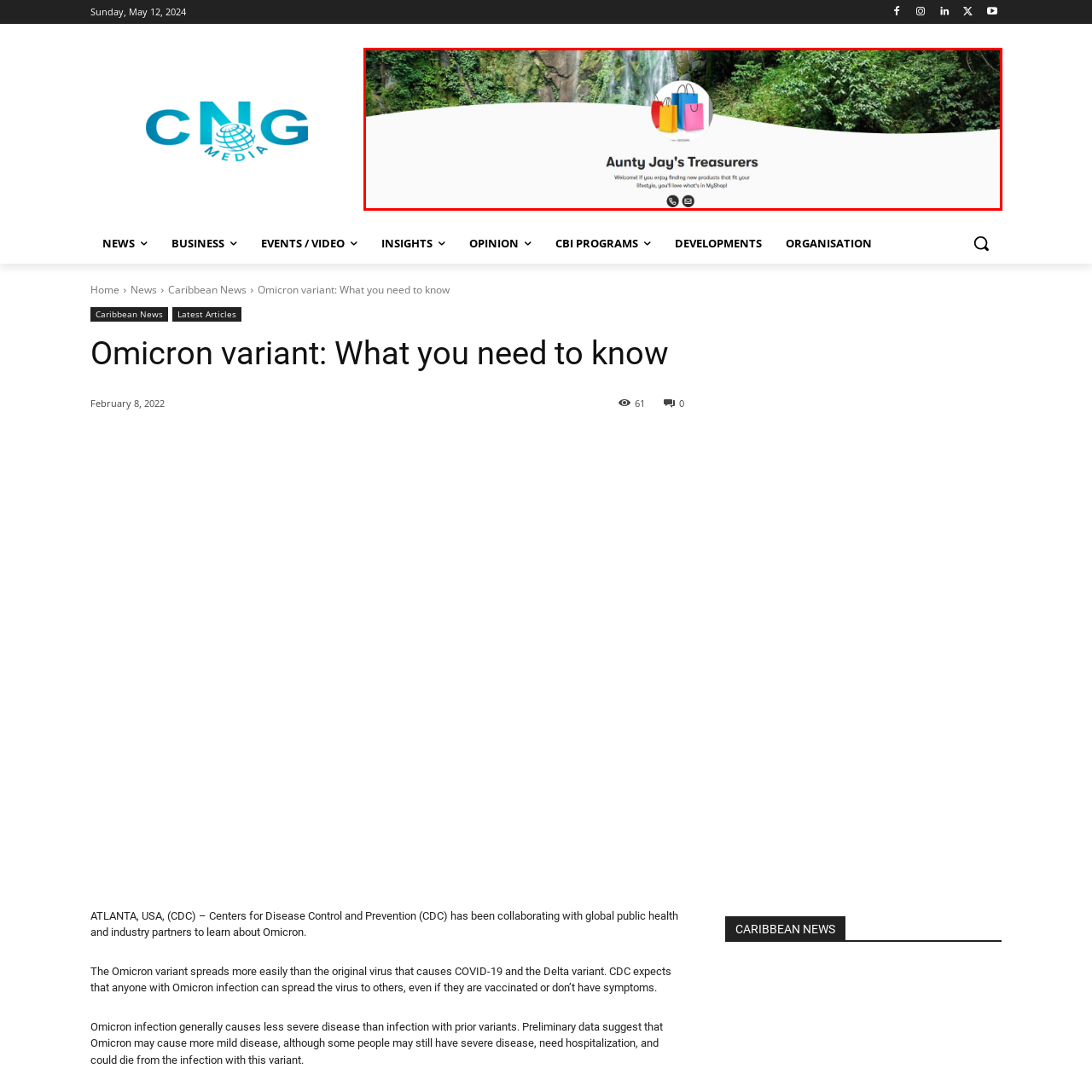Observe the image within the red outline and respond to the ensuing question with a detailed explanation based on the visual aspects of the image: 
What do the colorful shopping bags symbolize?

The colorful shopping bags in the foreground symbolize the shop's focus on retail and product variety, indicating that the shop offers a wide range of products catering to different lifestyles.